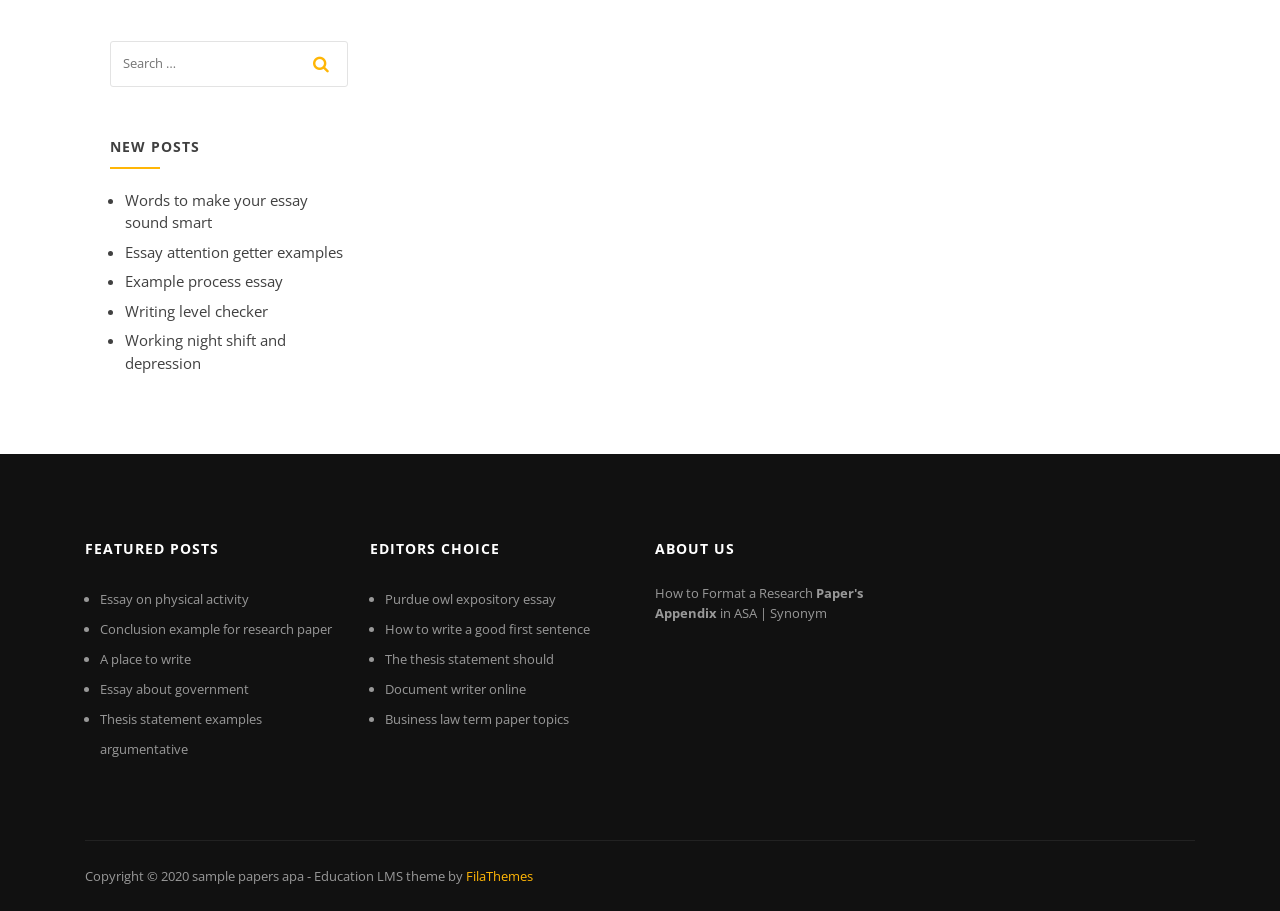Please find the bounding box coordinates of the element that needs to be clicked to perform the following instruction: "search for a topic". The bounding box coordinates should be four float numbers between 0 and 1, represented as [left, top, right, bottom].

[0.086, 0.045, 0.271, 0.106]